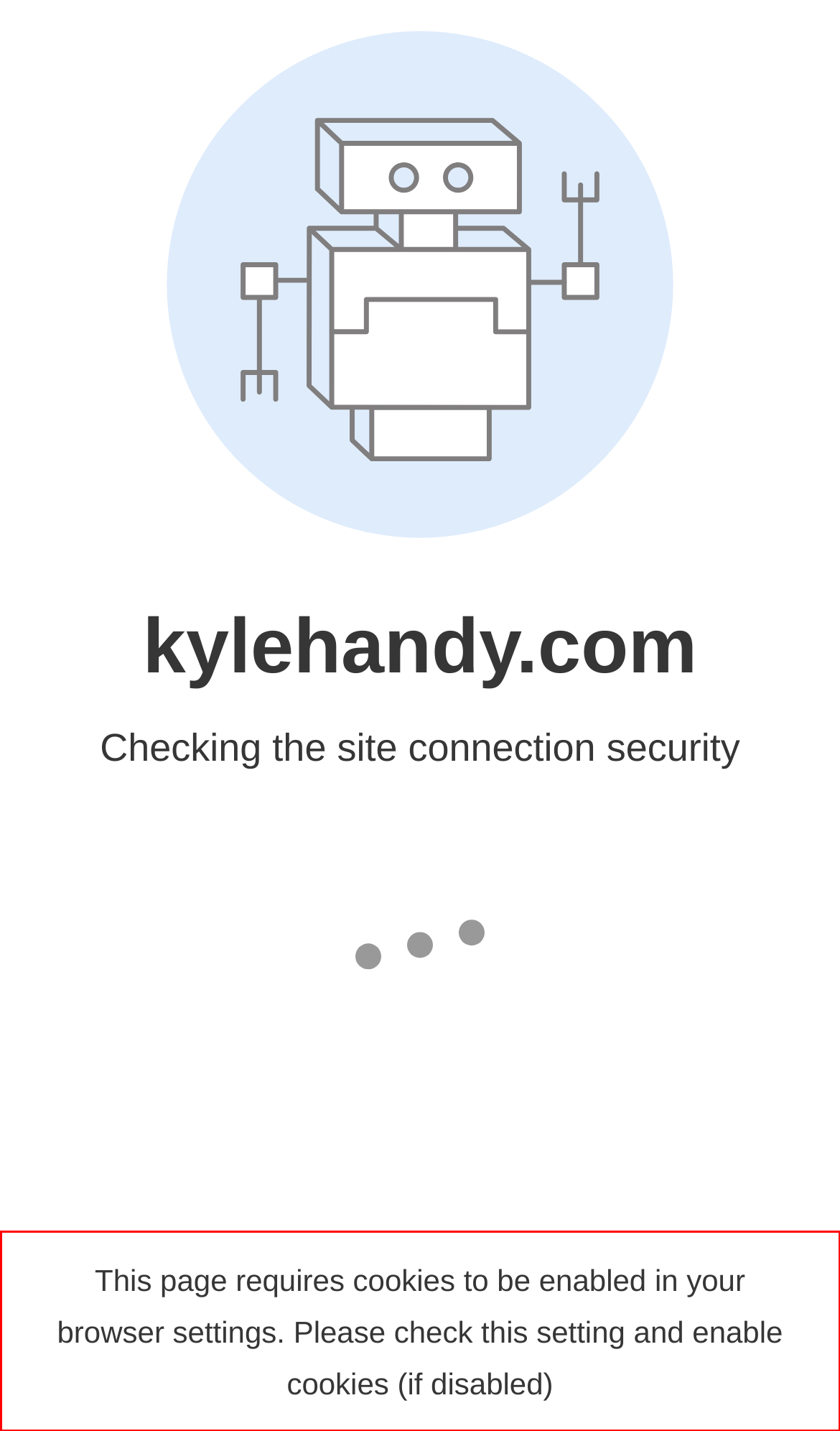Given the screenshot of a webpage, identify the red rectangle bounding box and recognize the text content inside it, generating the extracted text.

This page requires cookies to be enabled in your browser settings. Please check this setting and enable cookies (if disabled)